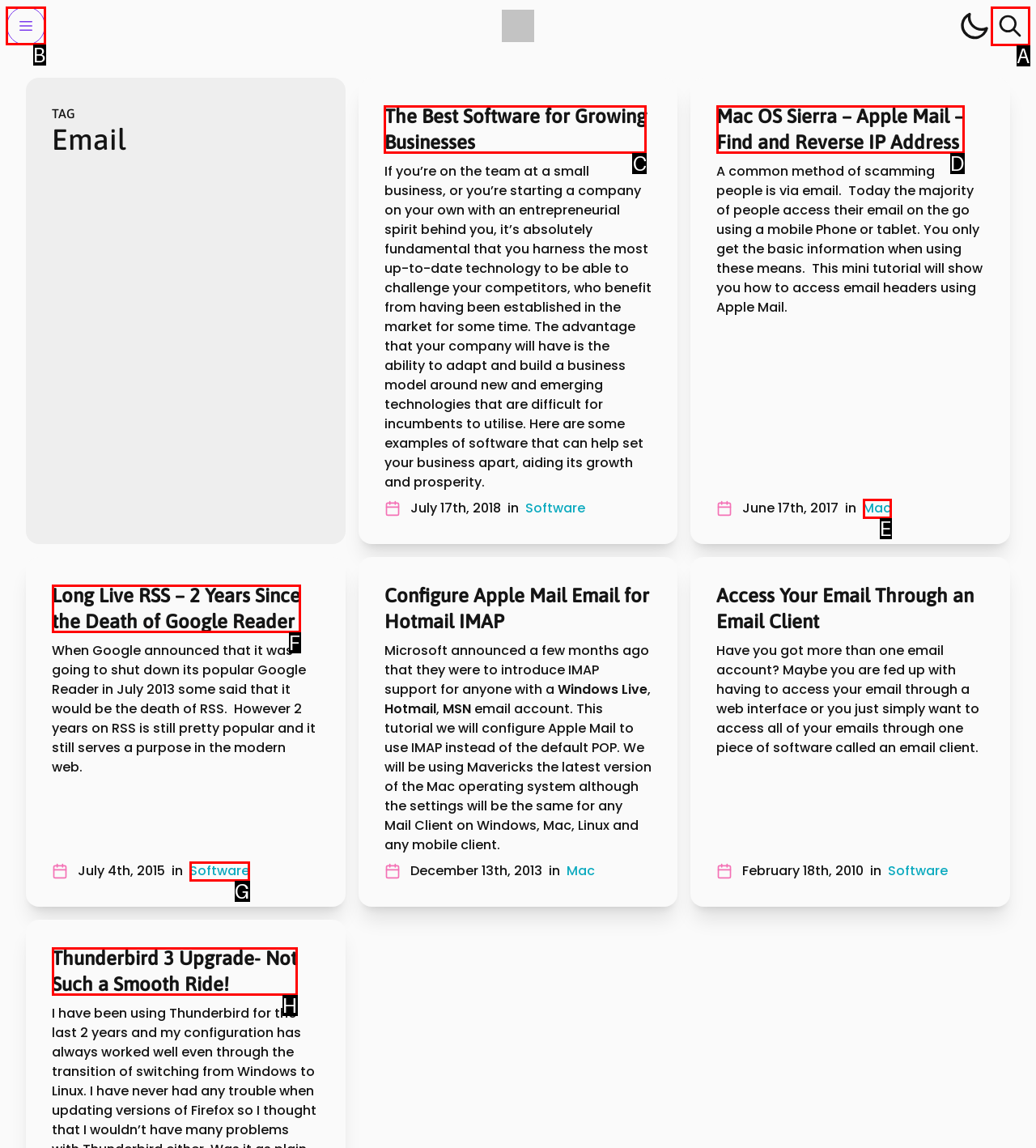Decide which UI element to click to accomplish the task: Open the menu
Respond with the corresponding option letter.

B